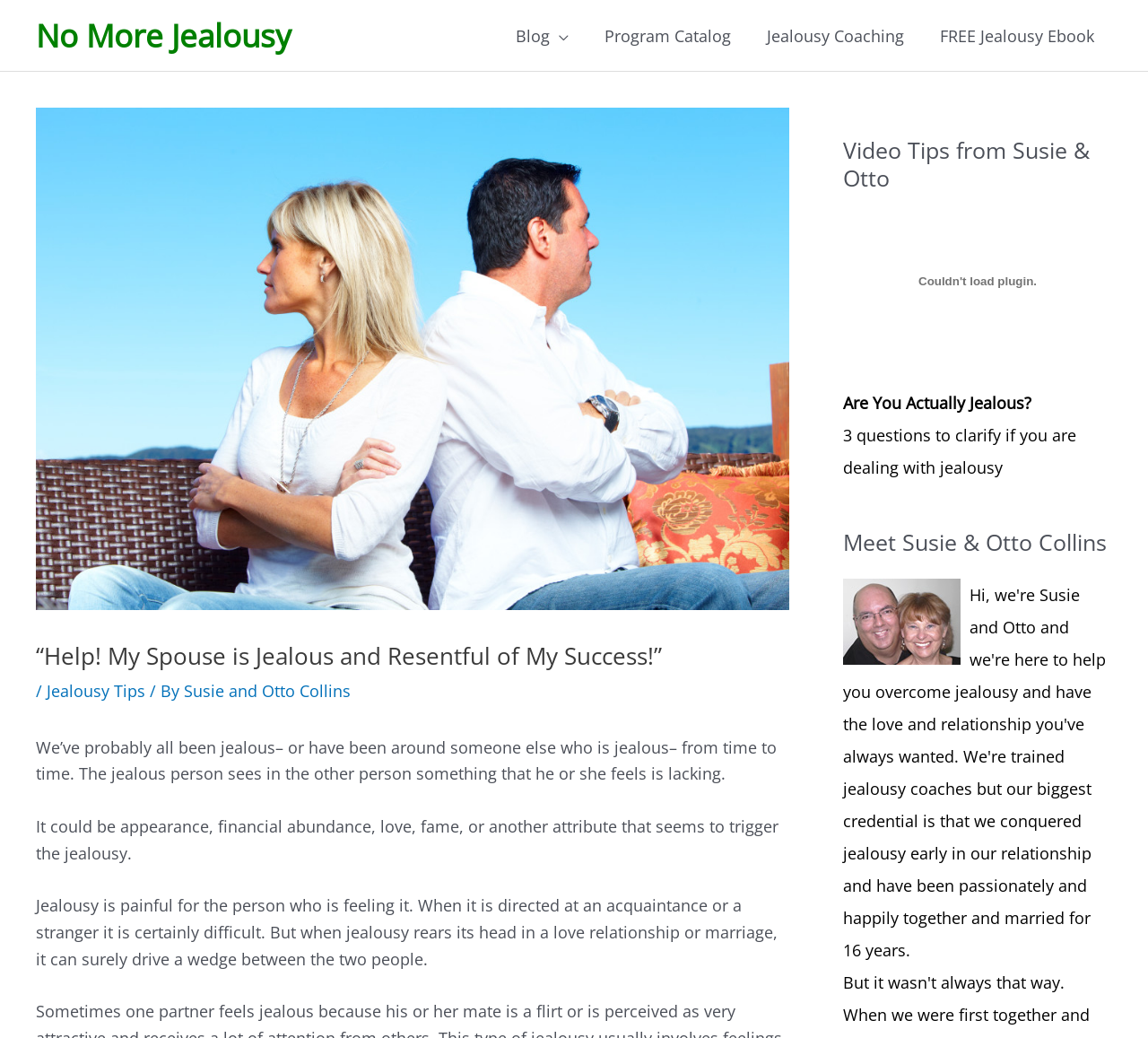Who are the authors of the webpage?
Please provide a comprehensive answer based on the details in the screenshot.

The authors of the webpage are mentioned in the text 'By Susie and Otto Collins' which is located below the header, indicating that they are the creators of the content on this webpage.